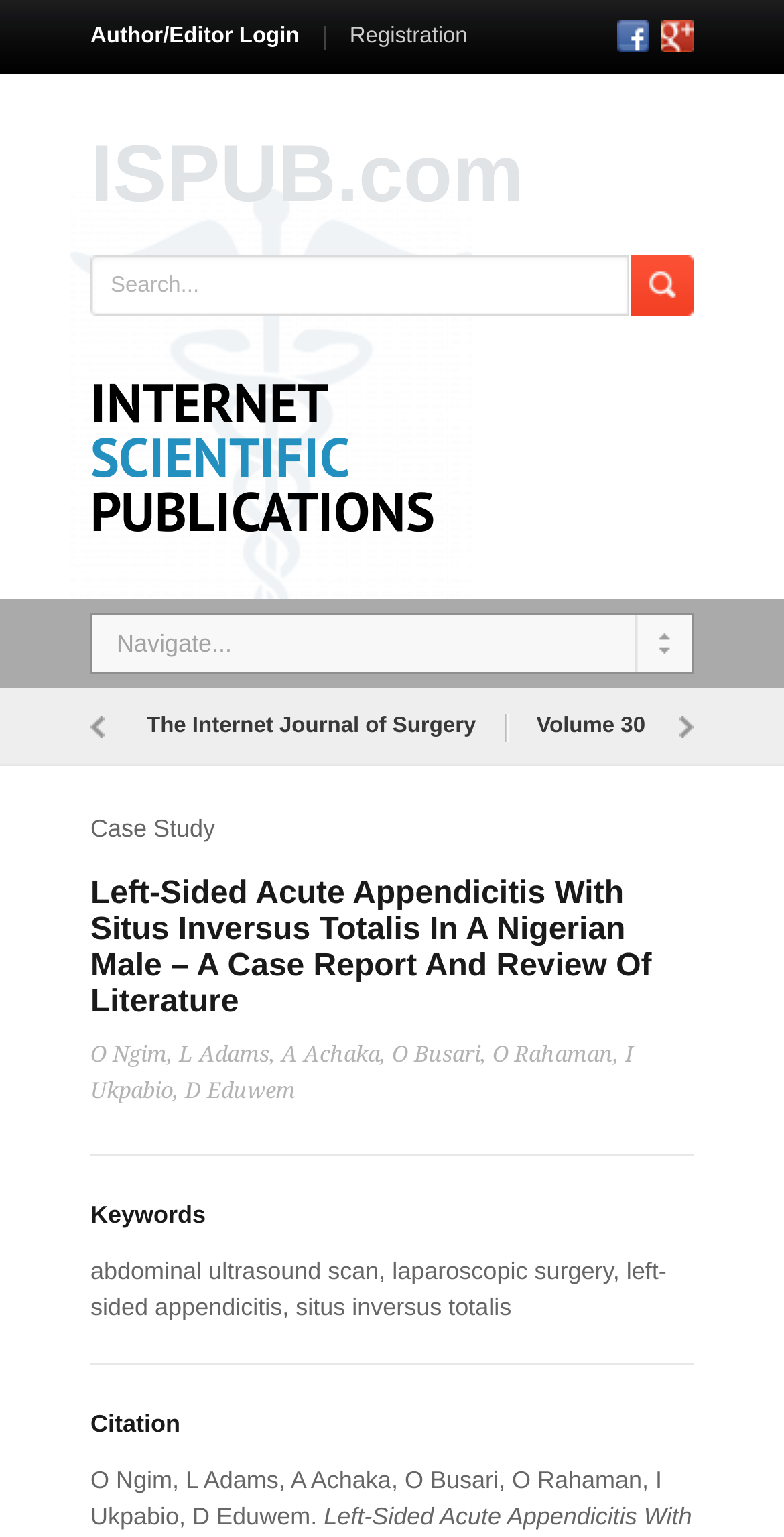Please identify the bounding box coordinates of the element's region that should be clicked to execute the following instruction: "Read latest news". The bounding box coordinates must be four float numbers between 0 and 1, i.e., [left, top, right, bottom].

None